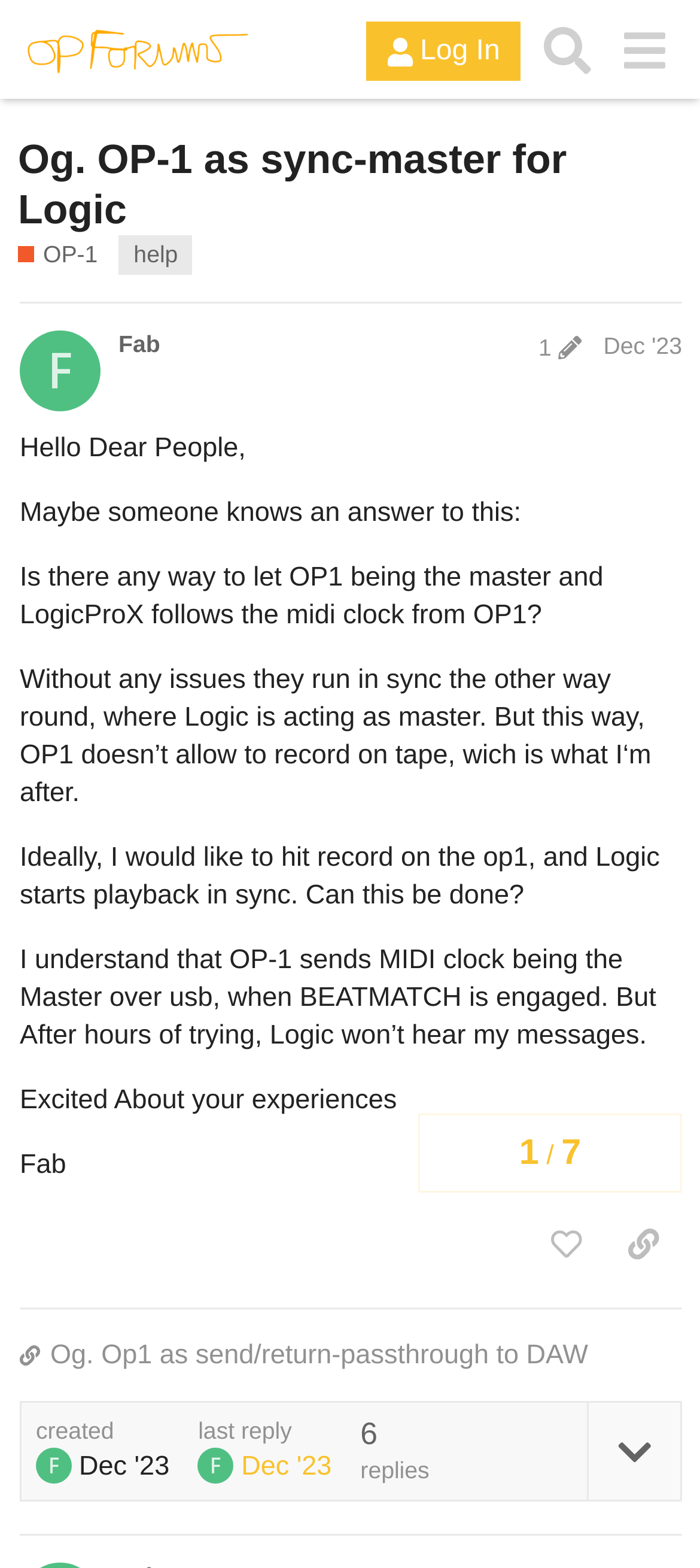Refer to the image and provide an in-depth answer to the question:
What is the name of the synthesizer mentioned in the post?

The name of the synthesizer mentioned in the post is 'OP-1' which is referred to as 'The Portable Wonder Synthesizer'.